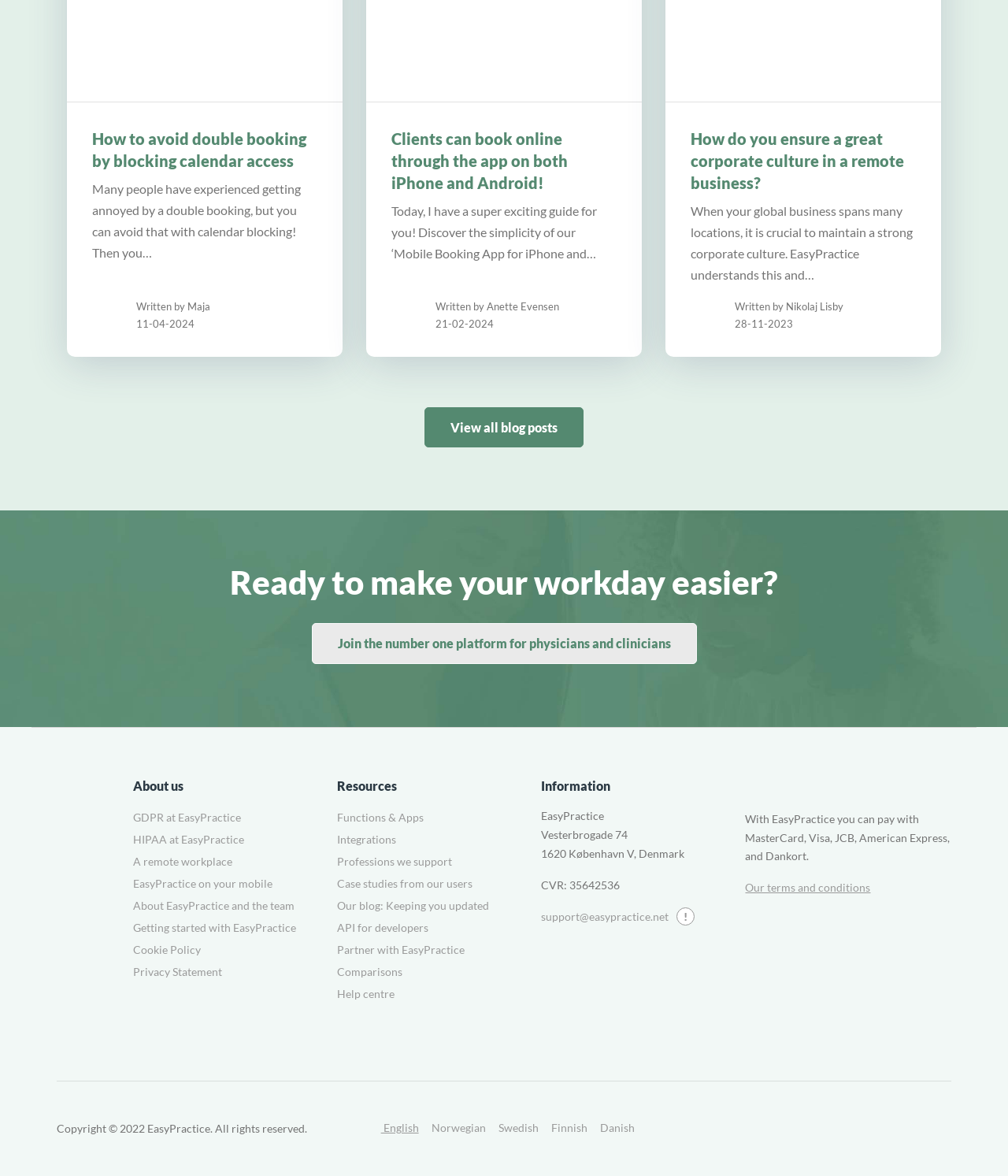Please identify the bounding box coordinates of the area I need to click to accomplish the following instruction: "Visit EasyPractice on Facebook".

[0.664, 0.953, 0.699, 0.965]